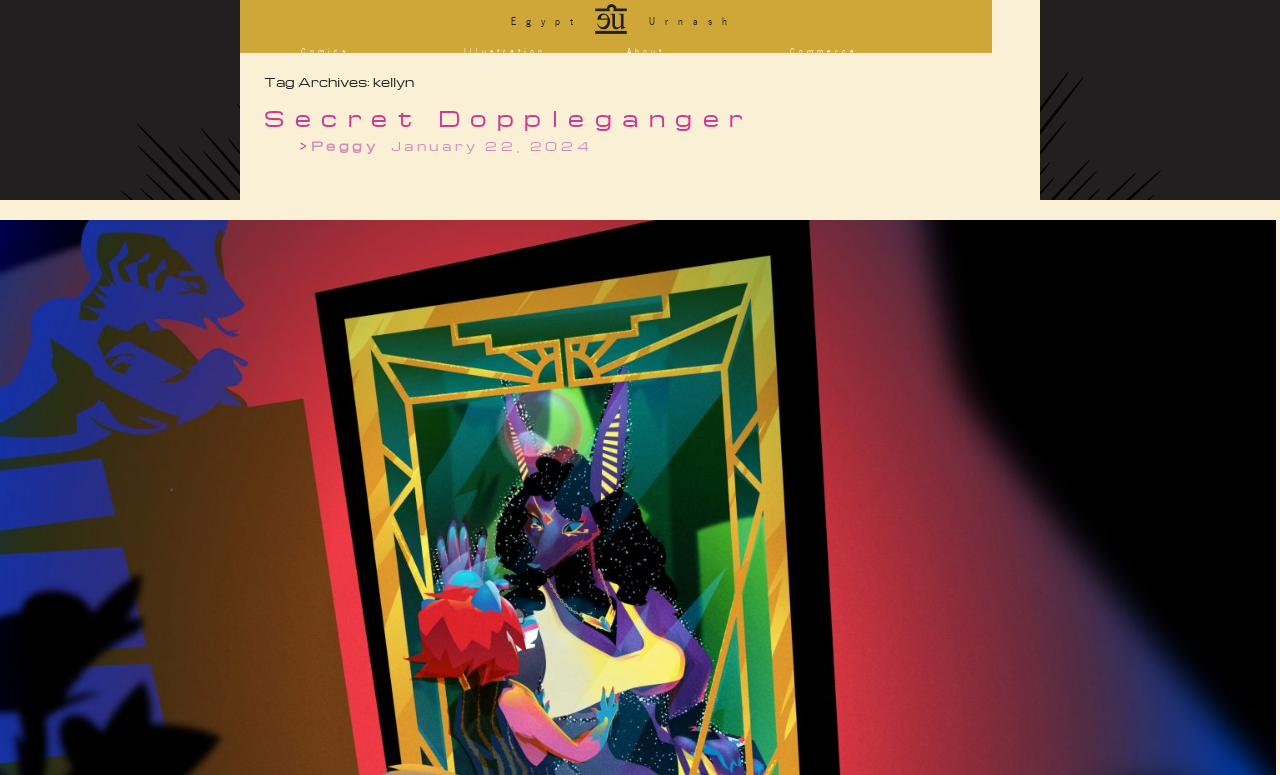Determine the bounding box coordinates for the clickable element to execute this instruction: "View the Cross Country-W team page". Provide the coordinates as four float numbers between 0 and 1, i.e., [left, top, right, bottom].

None